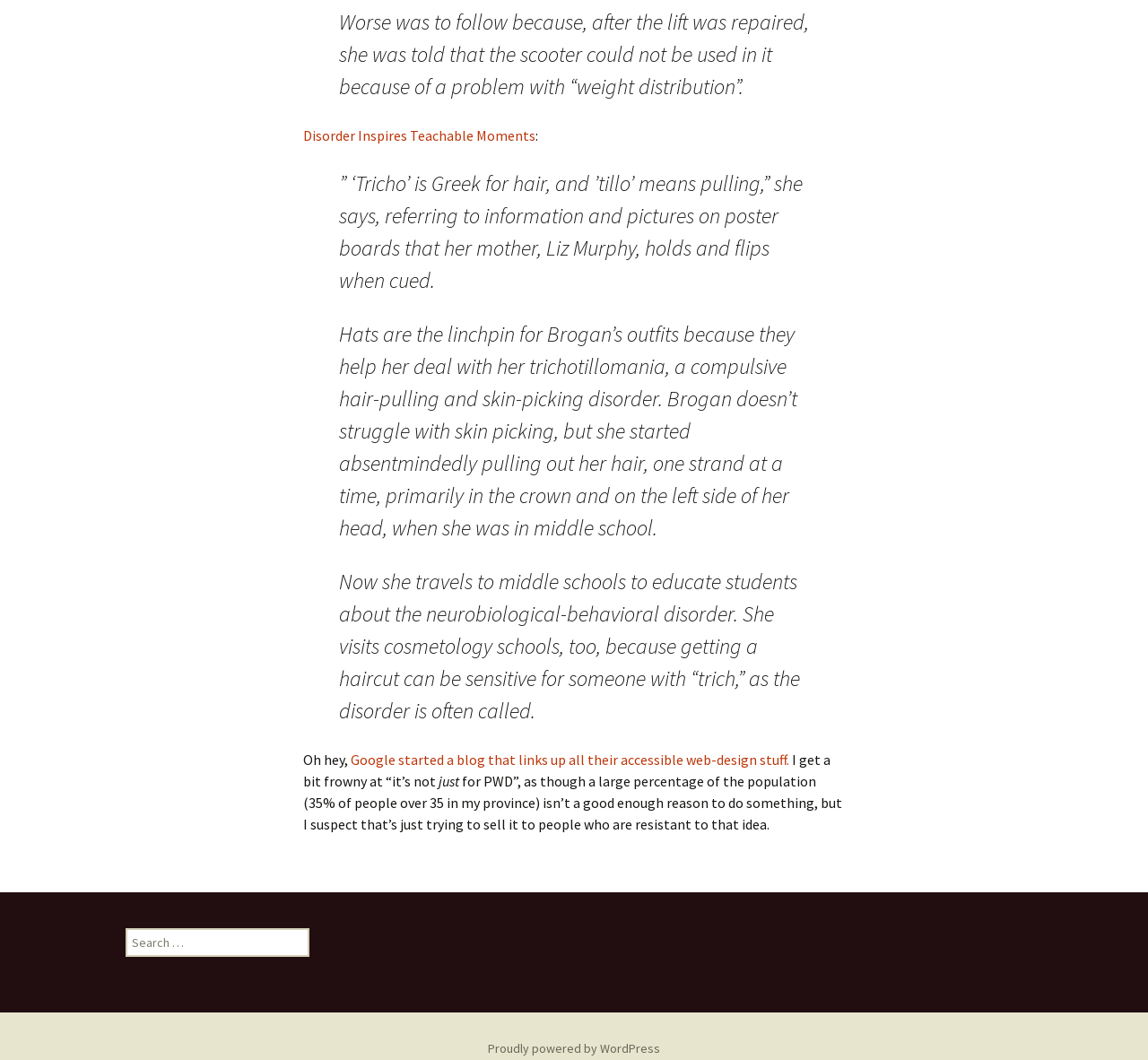What is Brogan's role?
Please provide a single word or phrase answer based on the image.

Educator